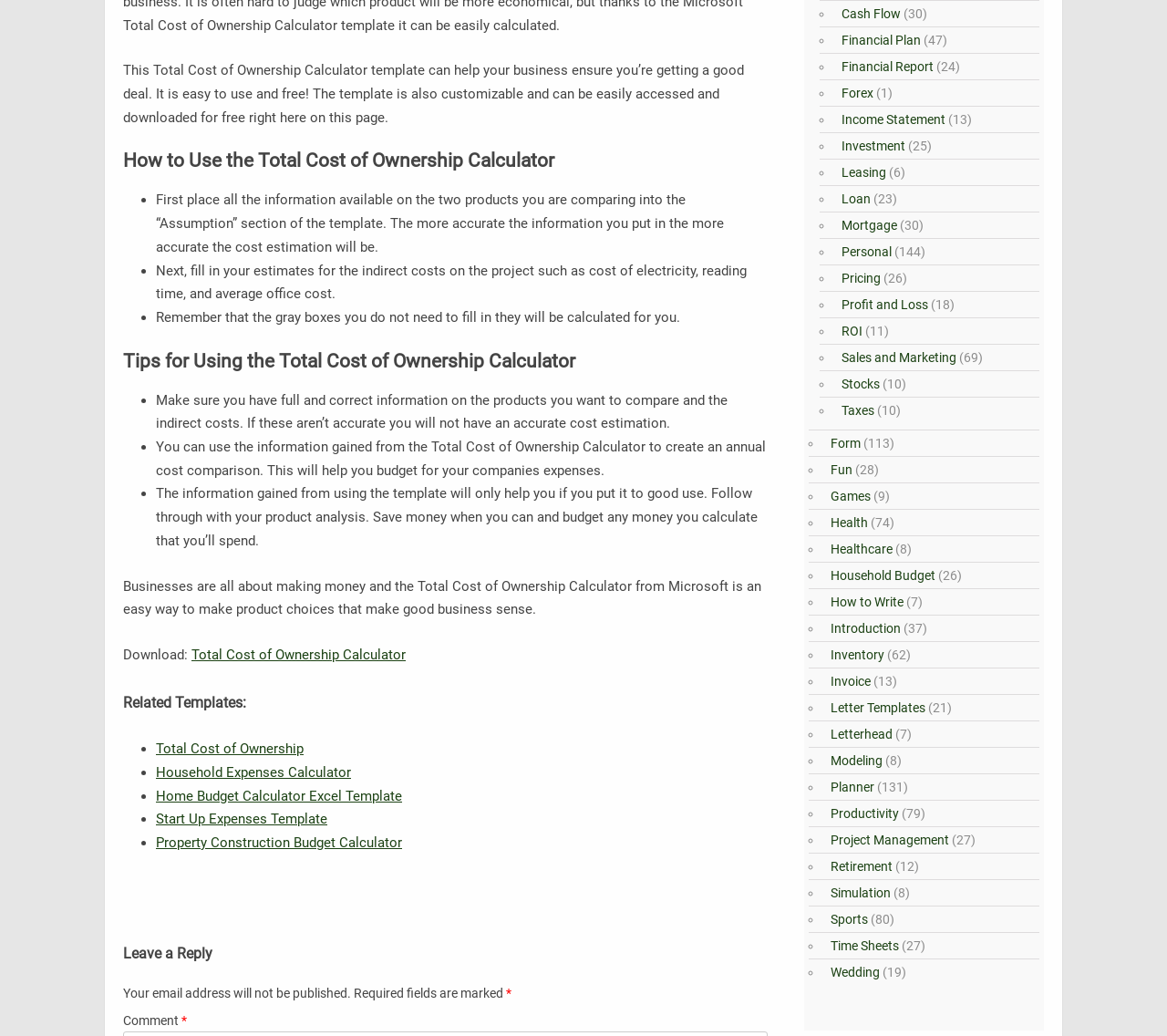Identify the bounding box coordinates for the UI element described as follows: Cash Flow. Use the format (top-left x, top-left y, bottom-right x, bottom-right y) and ensure all values are floating point numbers between 0 and 1.

[0.717, 0.006, 0.772, 0.02]